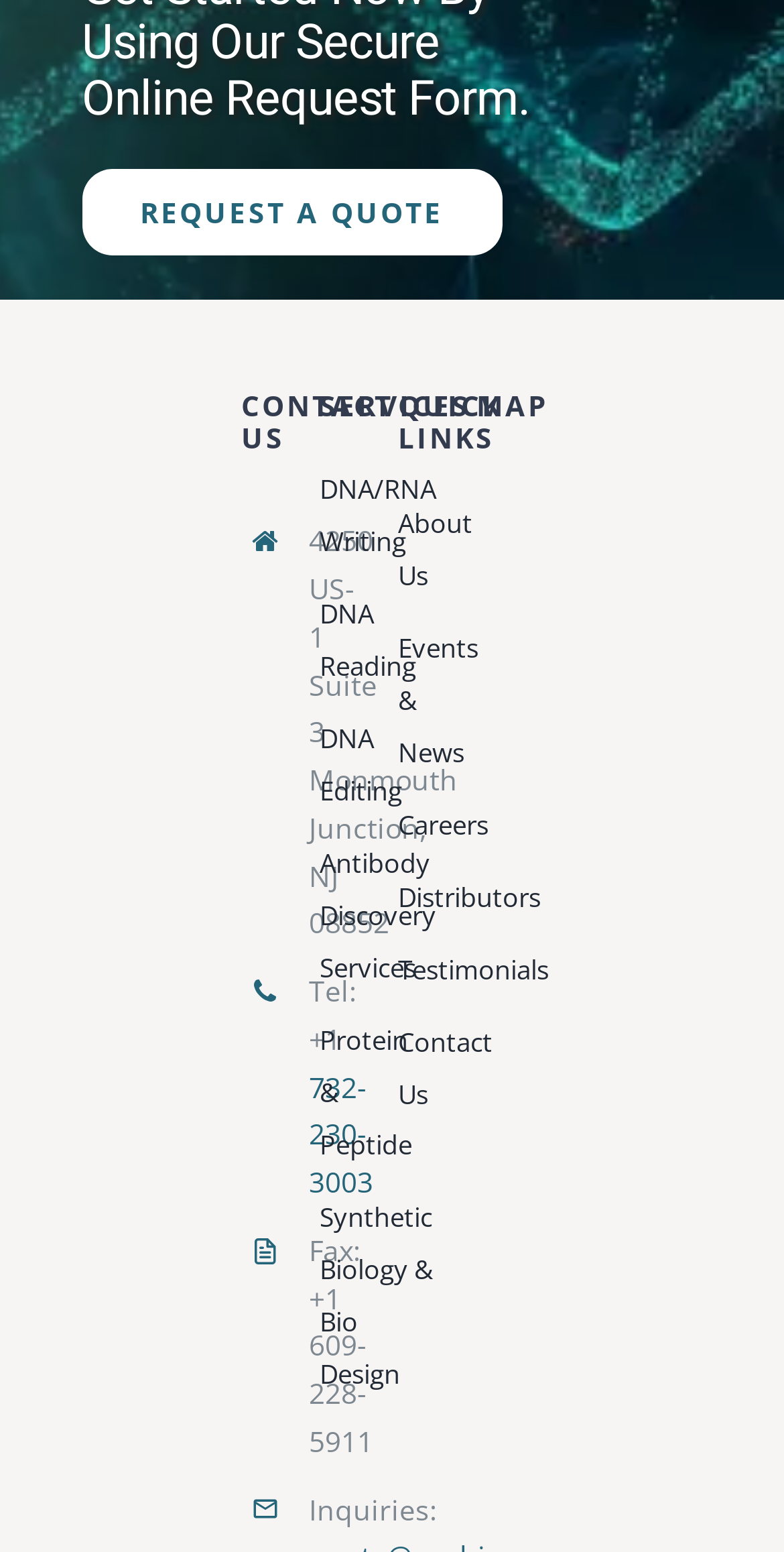How many services are listed under 'SERVICES'?
Can you give a detailed and elaborate answer to the question?

I counted the number of links under the 'SERVICES' heading, which are 'DNA/RNA Writing', 'DNA Reading', 'DNA Editing', 'Antibody Discovery Services', 'Protein & Peptide', and 'Synthetic Biology & Bio Design'.